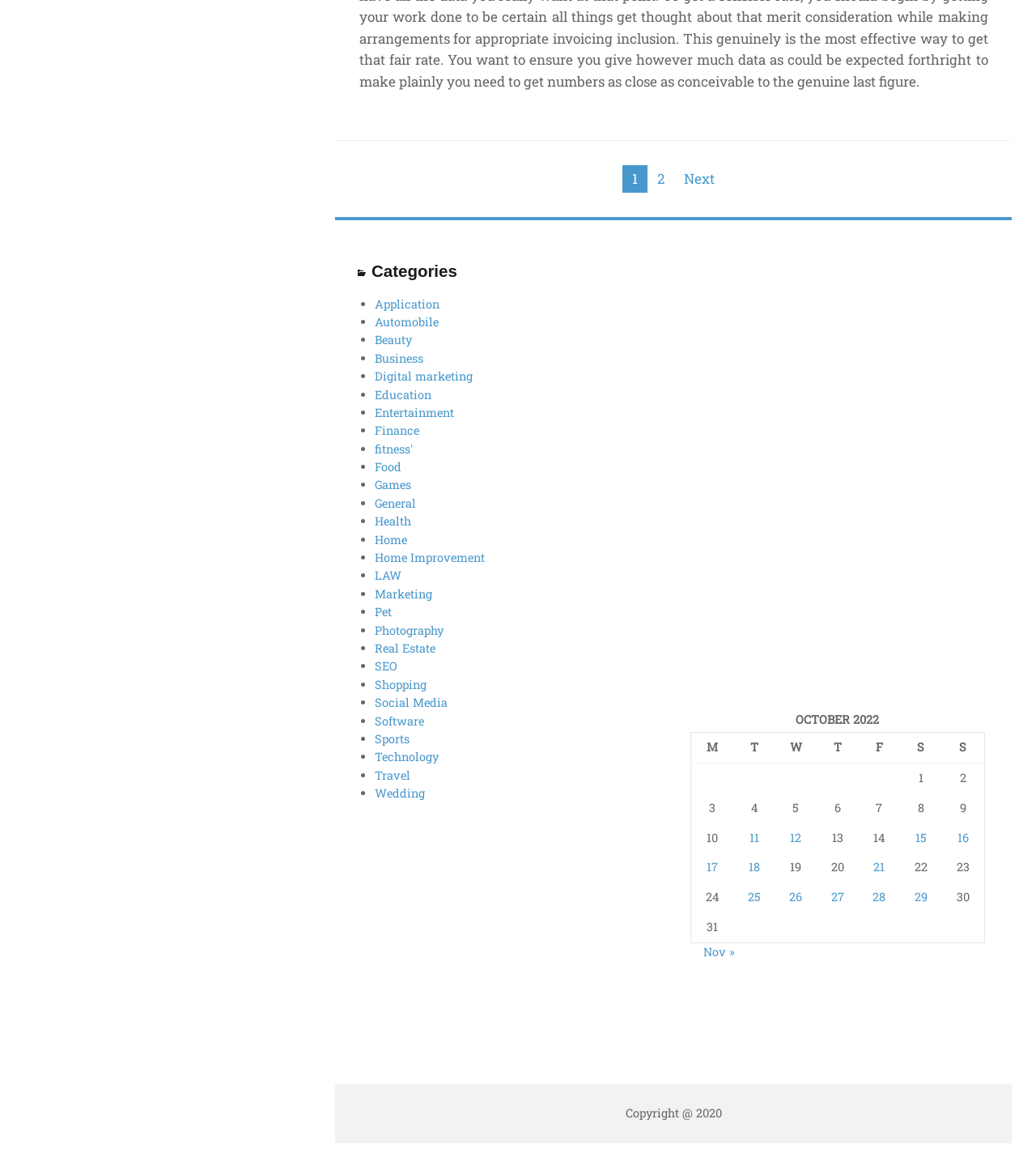What is the text of the first link in the 'Posts navigation' section?
Examine the screenshot and reply with a single word or phrase.

1